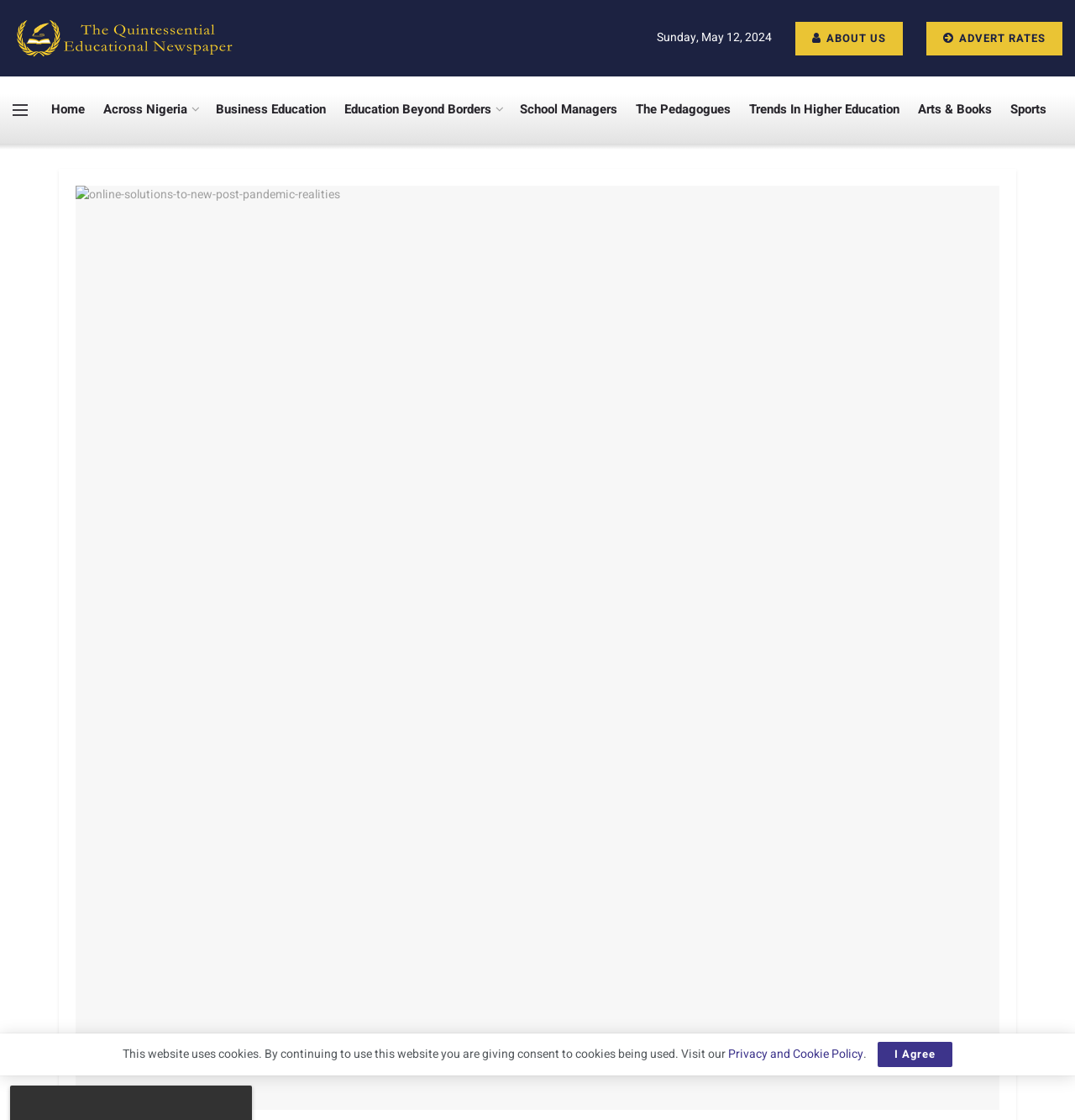Pinpoint the bounding box coordinates of the clickable element to carry out the following instruction: "Explore the Business Education section."

[0.201, 0.085, 0.303, 0.11]